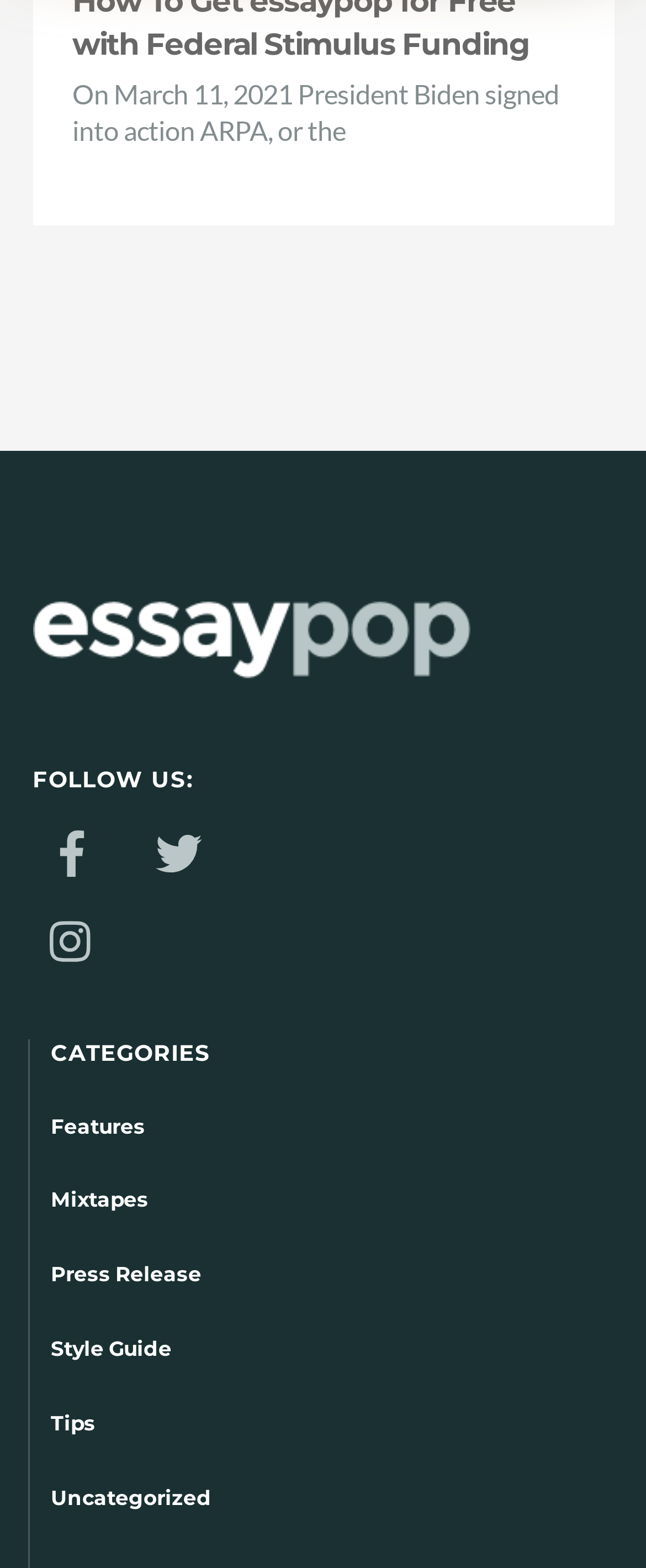How many social media platforms are listed?
Using the image as a reference, deliver a detailed and thorough answer to the question.

The webpage lists three social media platforms, namely Facebook, Twitter, and Instagram, each with a corresponding link and image.